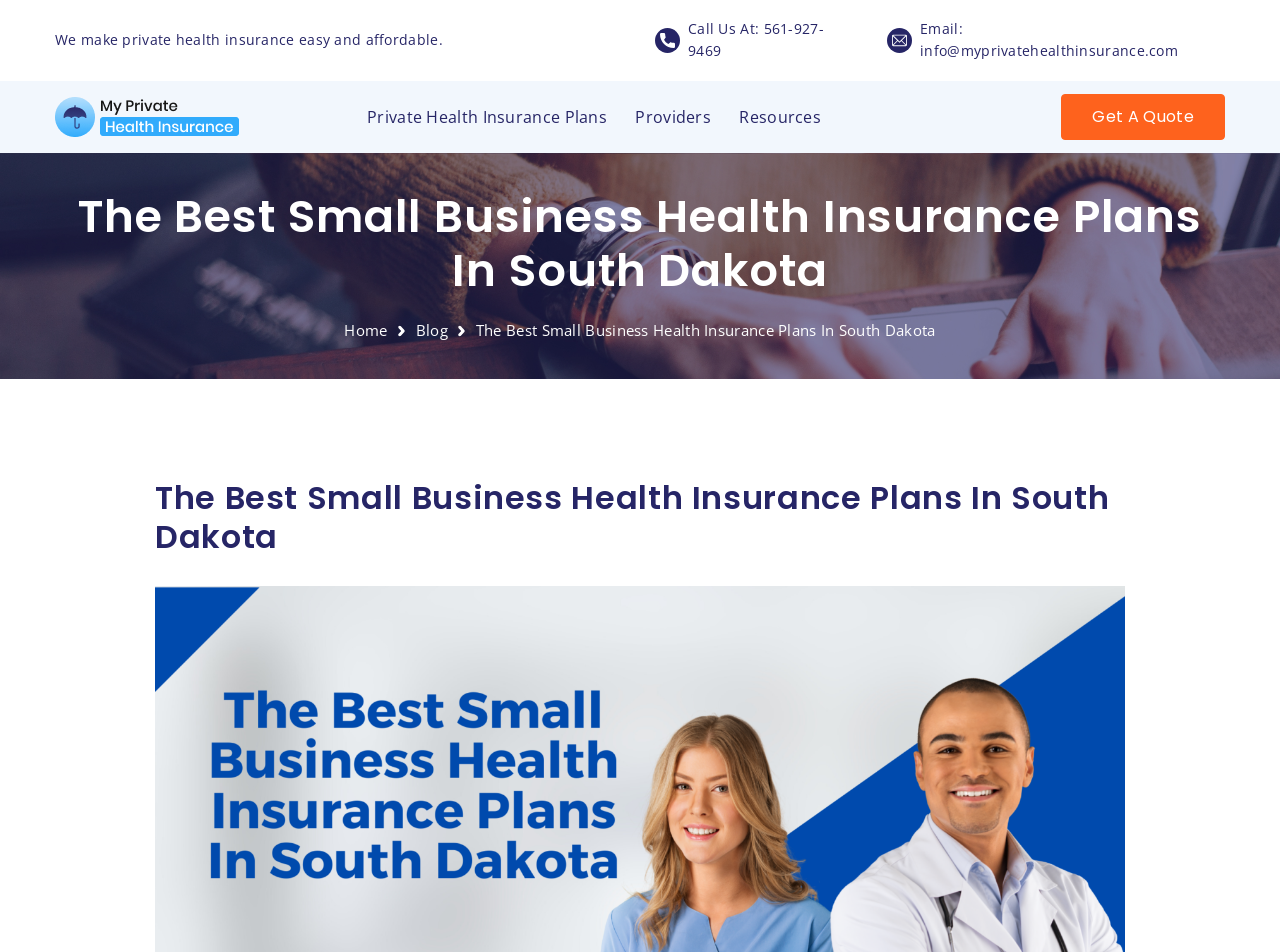Provide the bounding box coordinates of the UI element this sentence describes: "Private".

[0.277, 0.176, 0.484, 0.21]